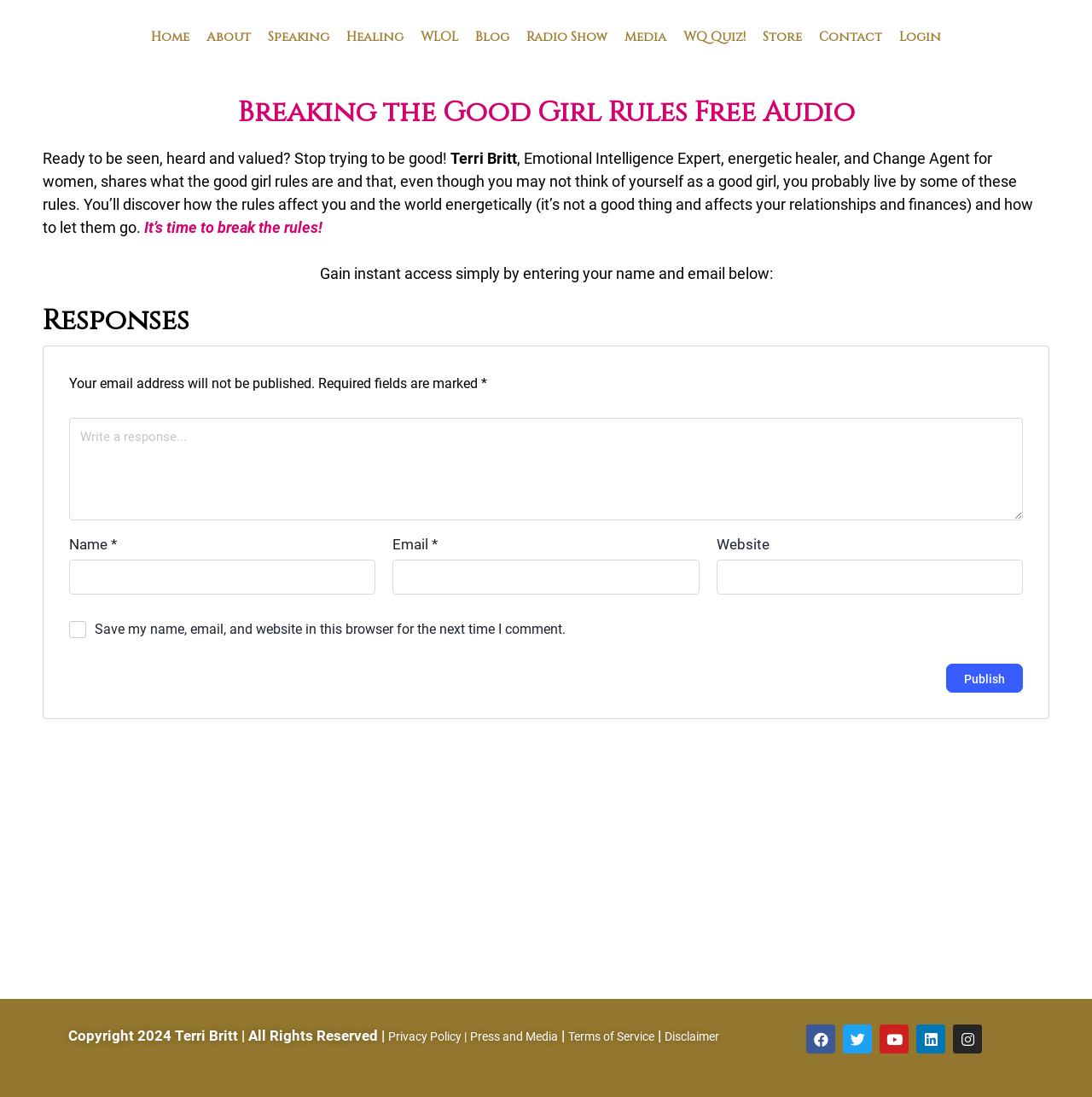Bounding box coordinates are to be given in the format (top-left x, top-left y, bottom-right x, bottom-right y). All values must be floating point numbers between 0 and 1. Provide the bounding box coordinate for the UI element described as: name="submit" value="Publish"

[0.866, 0.605, 0.937, 0.631]